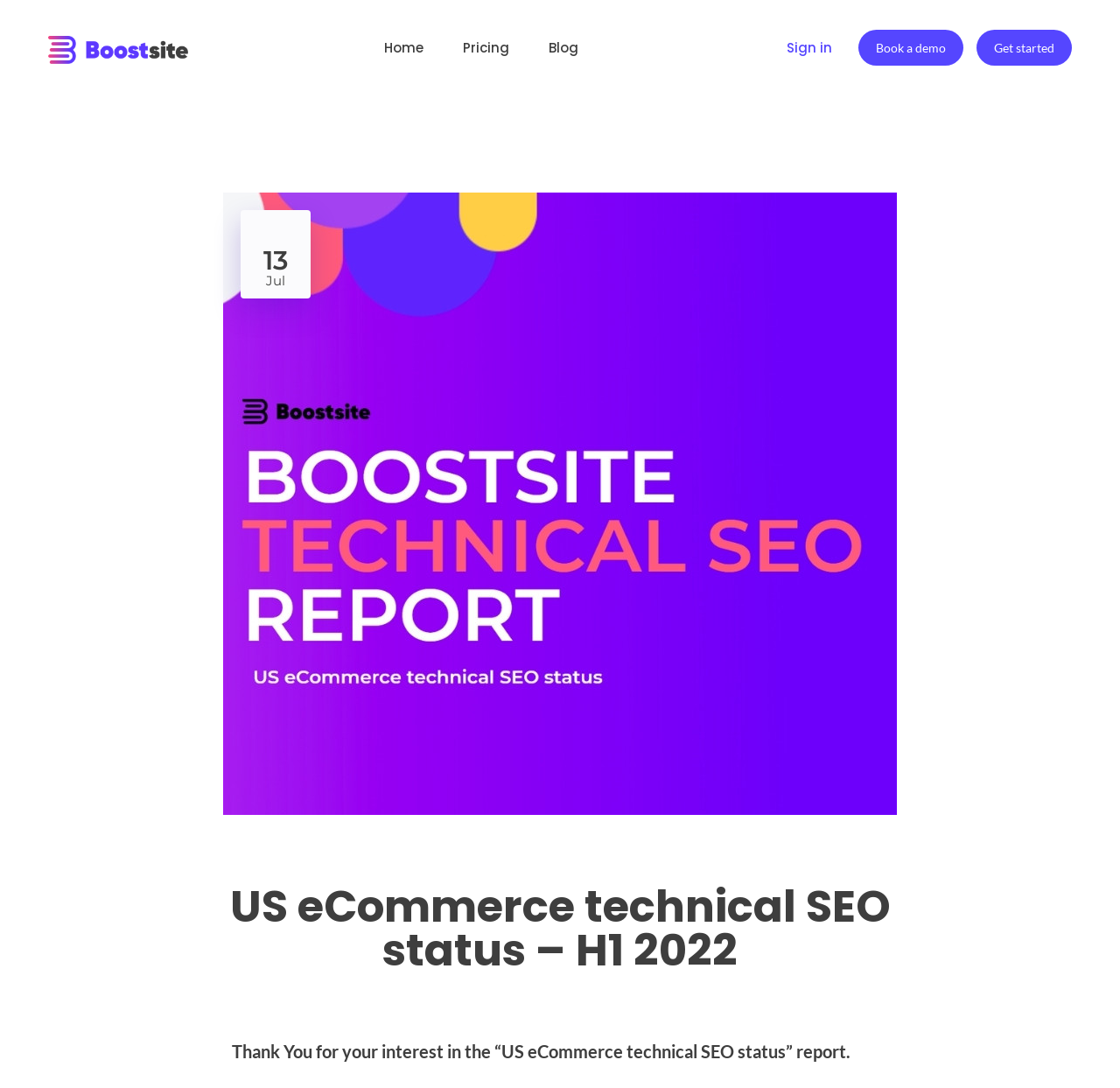Extract the main heading text from the webpage.

US eCommerce technical SEO status – H1 2022